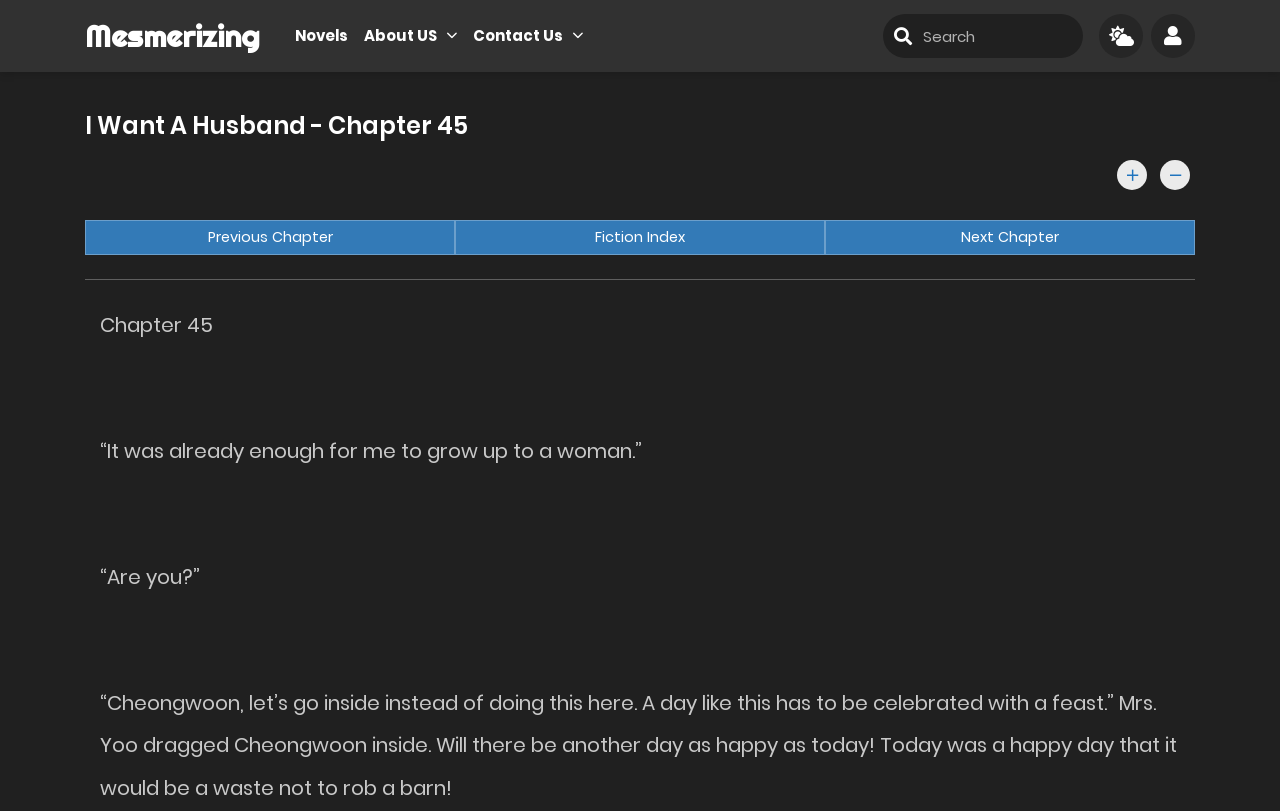Respond to the question below with a single word or phrase: How many links are there in the top navigation bar?

4